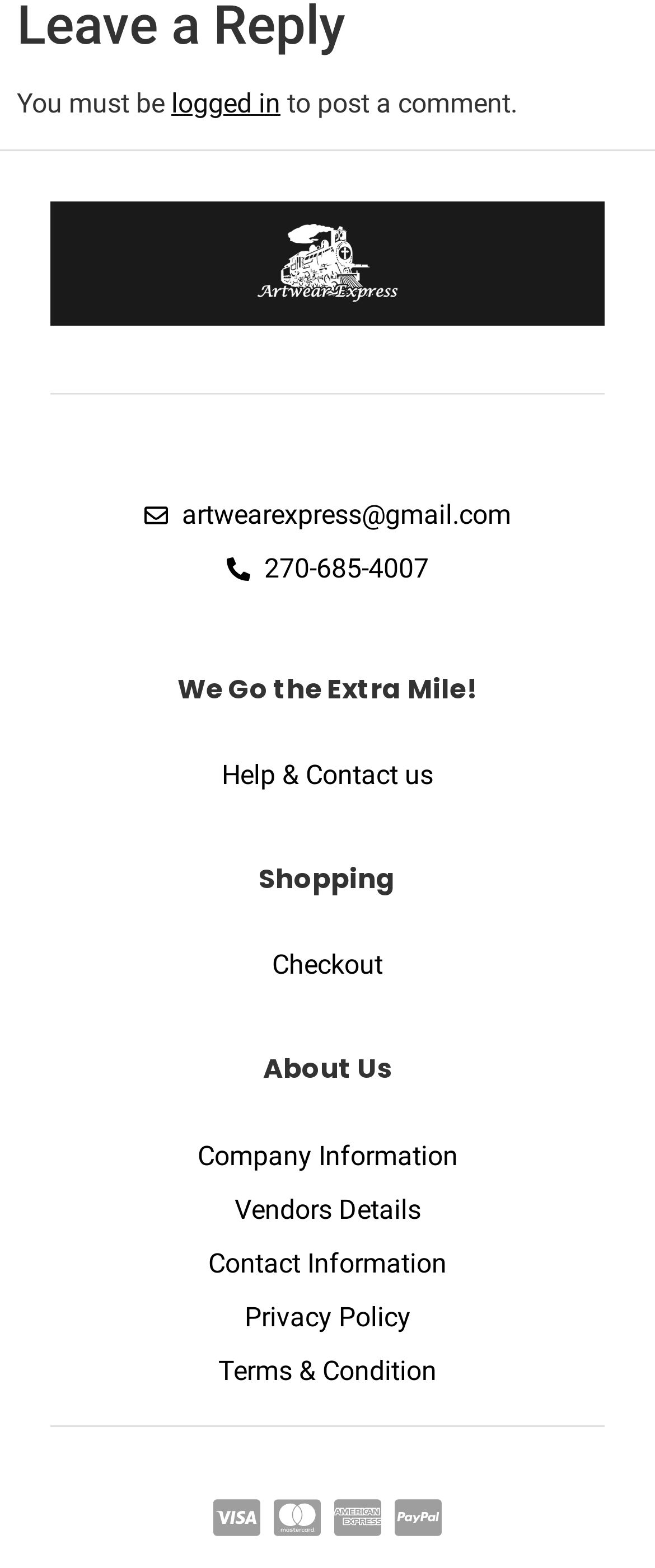Use the information in the screenshot to answer the question comprehensively: What is the contact email?

I found the contact email by looking at the links on the webpage, specifically the one that says 'artwearexpress@gmail.com' which is likely to be the contact email.